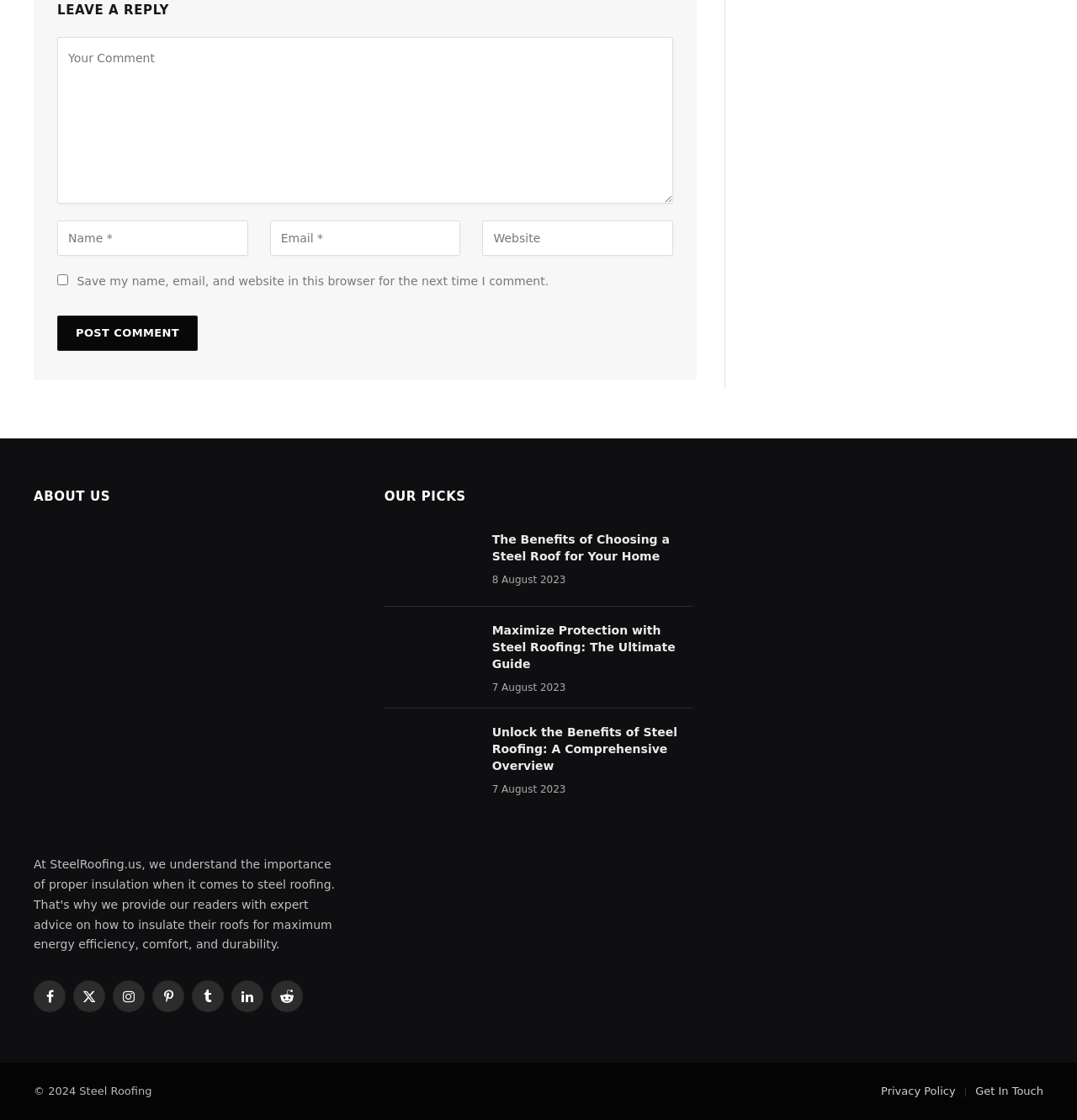Locate the bounding box coordinates of the element that should be clicked to fulfill the instruction: "View the article about steel roofing".

[0.357, 0.717, 0.443, 0.774]